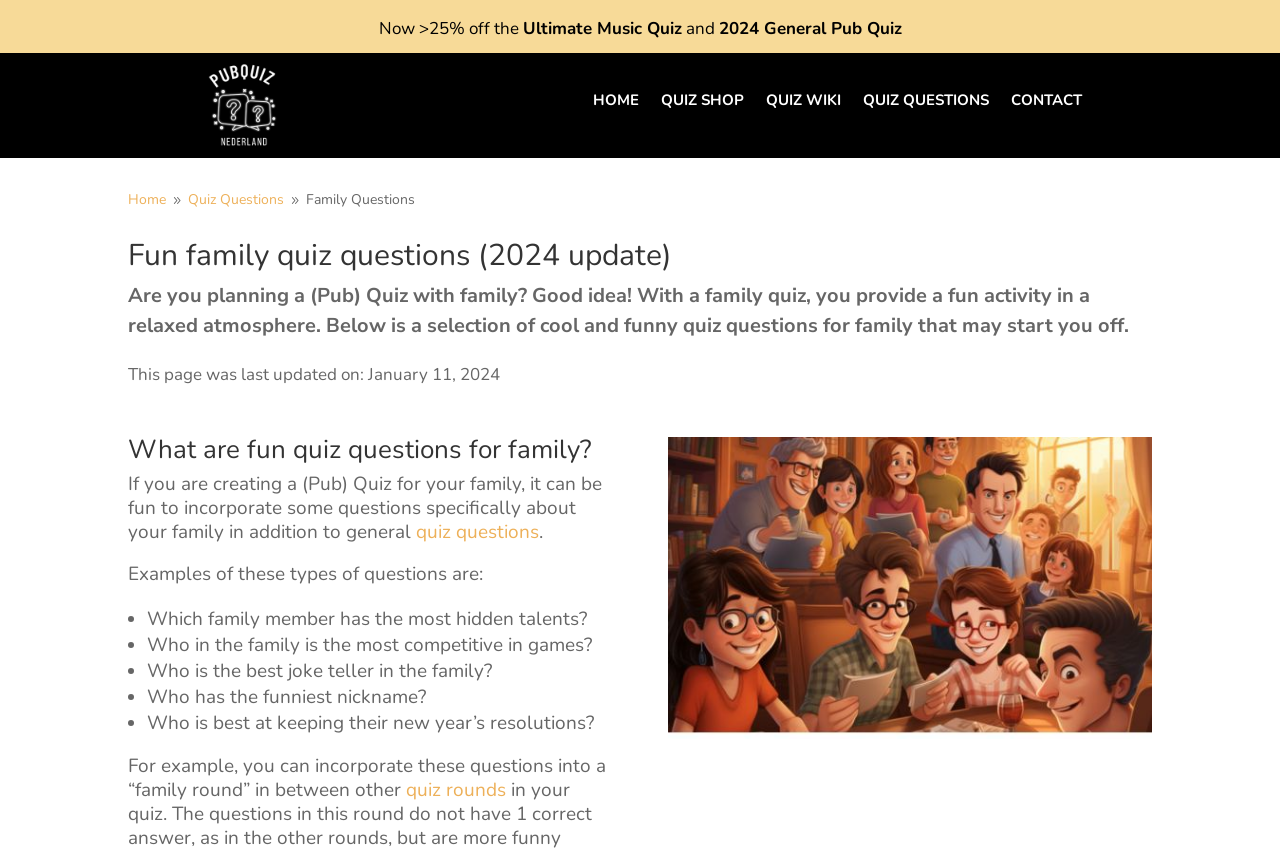Determine the bounding box coordinates of the section I need to click to execute the following instruction: "Click the 'CONTACT' link". Provide the coordinates as four float numbers between 0 and 1, i.e., [left, top, right, bottom].

[0.79, 0.109, 0.845, 0.138]